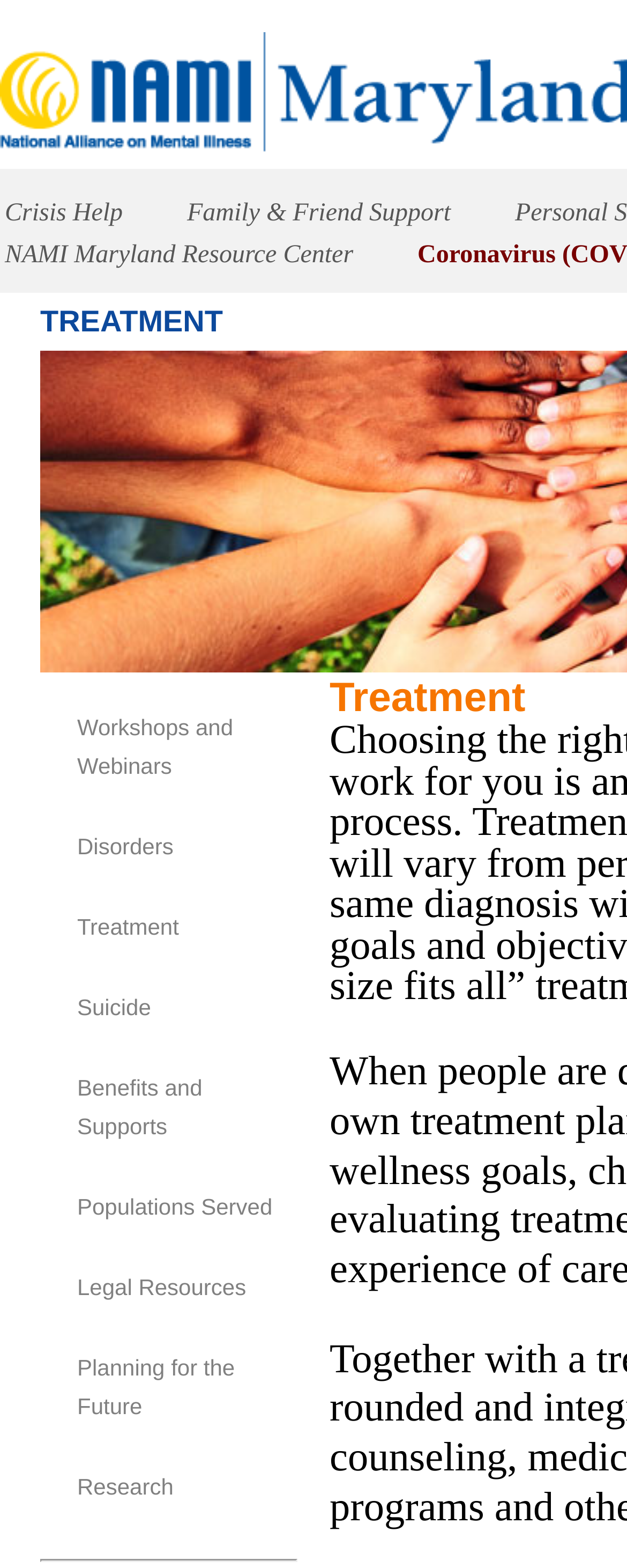Please find the bounding box coordinates for the clickable element needed to perform this instruction: "Sign up for newsletter".

None